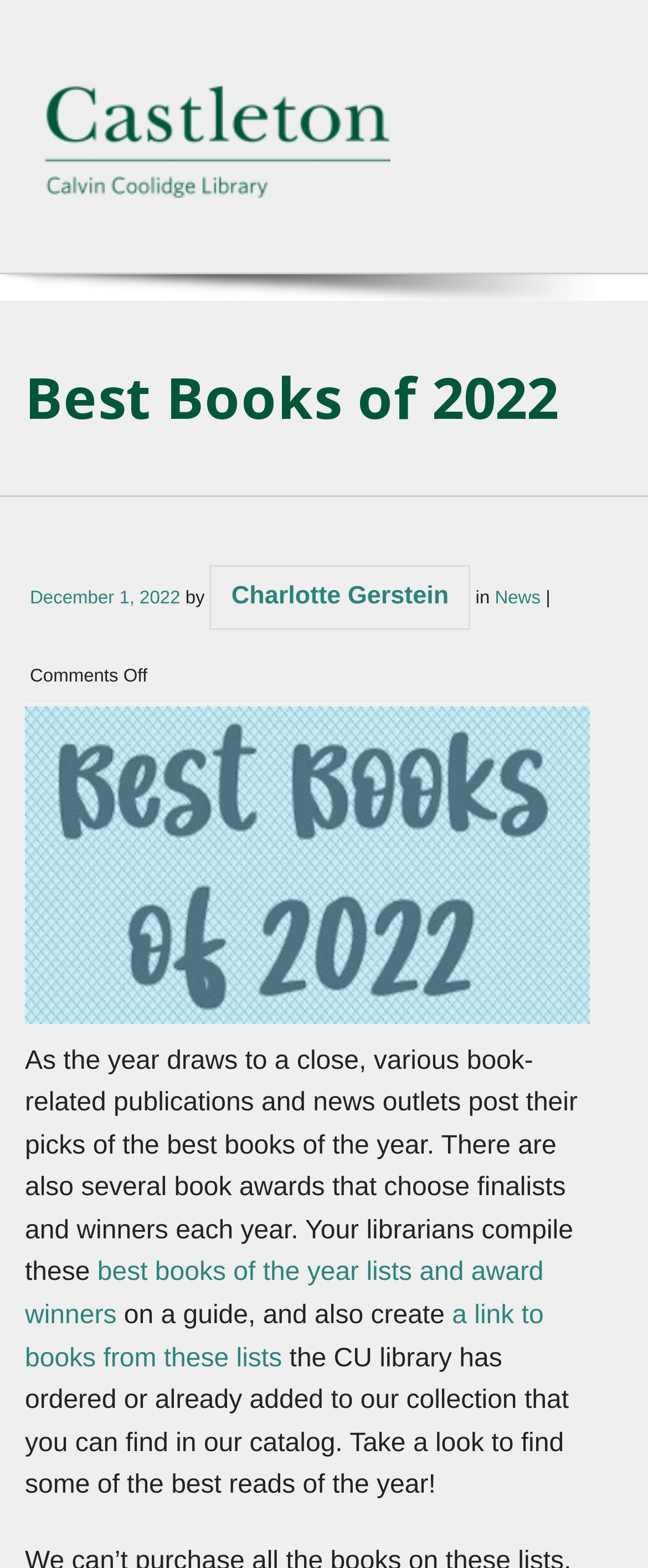Given the following UI element description: "News", find the bounding box coordinates in the webpage screenshot.

[0.764, 0.375, 0.834, 0.388]